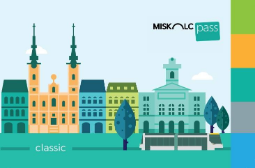What is the color palette of the design?
Respond with a short answer, either a single word or a phrase, based on the image.

Soft pastel hues with bright green accents